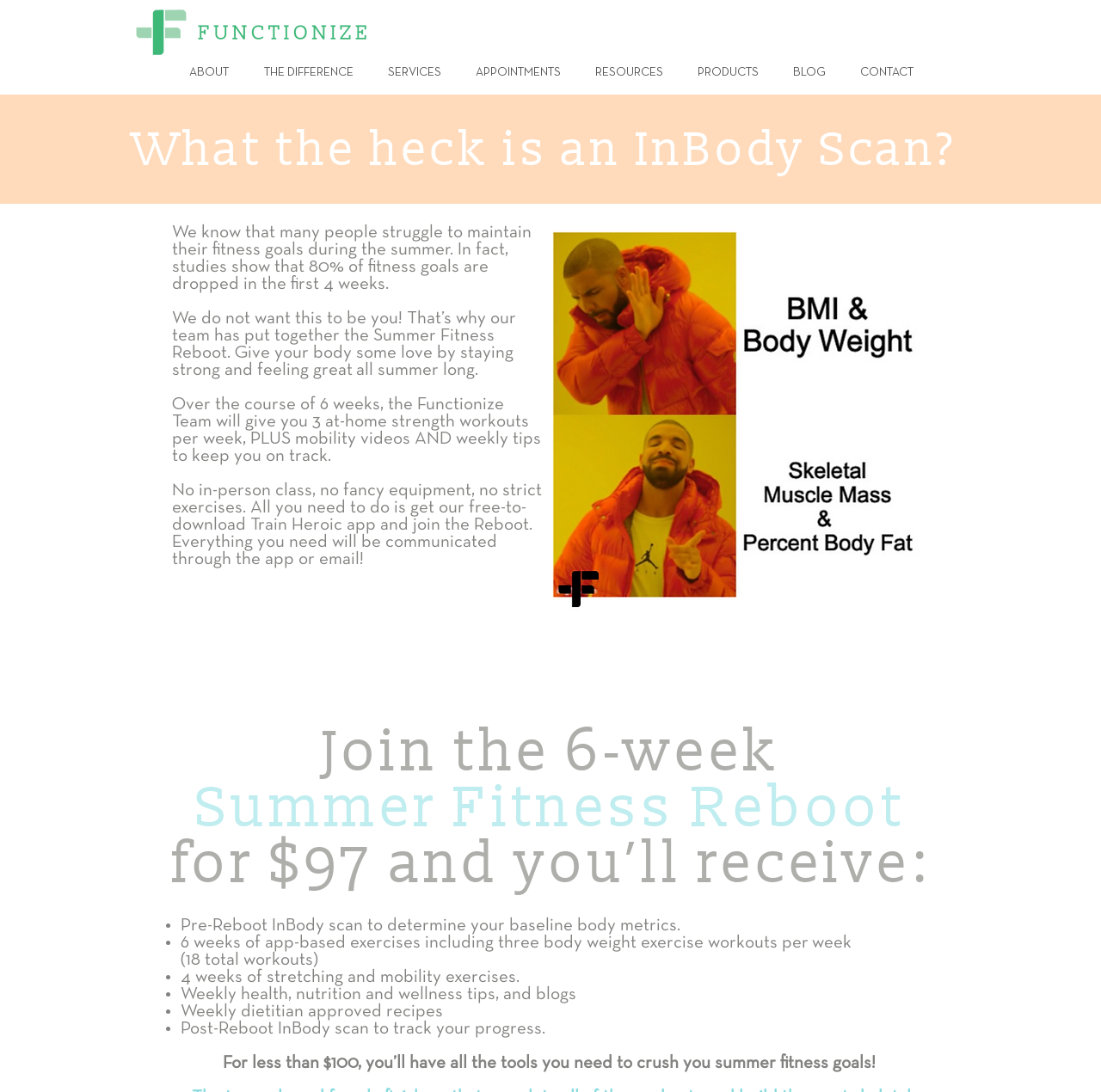What is the purpose of the InBody scan?
Carefully analyze the image and provide a thorough answer to the question.

The purpose of the InBody scan is mentioned in the bullet point 'Post-Reboot InBody scan to track your progress.' which is located in the list of benefits of the Summer Fitness Reboot.